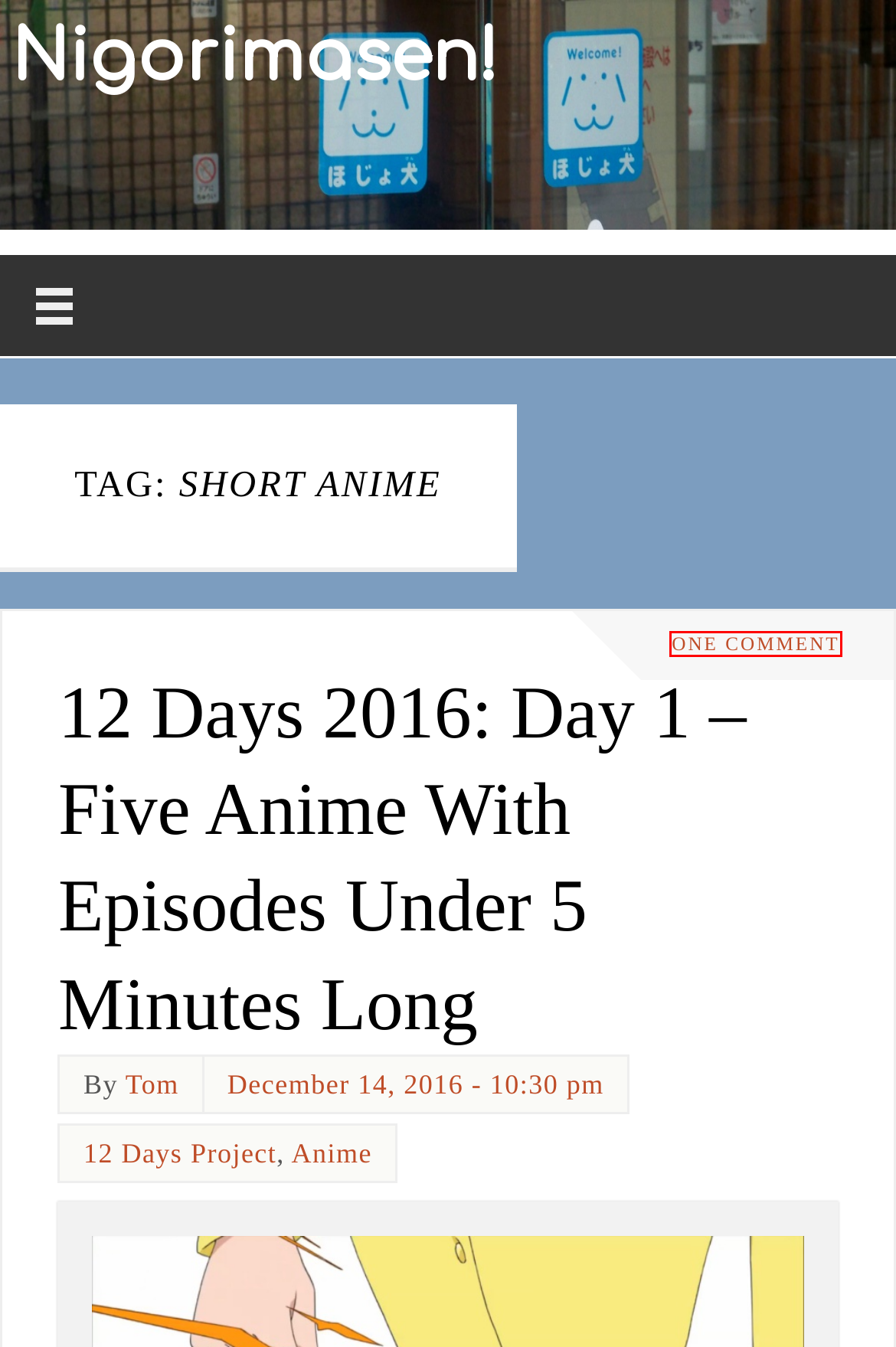You are provided with a screenshot of a webpage that includes a red rectangle bounding box. Please choose the most appropriate webpage description that matches the new webpage after clicking the element within the red bounding box. Here are the candidates:
A. Resurfacing for the blog’s 14th anniversary & getting into virtual YouTubers – Nigorimasen!
B. Nigorimasen!
C. 12 Days Project – Nigorimasen!
D. Anime – Nigorimasen!
E. Tom – Nigorimasen!
F. 12 Days 2014 – Nigorimasen!
G. 12 Days 2016: Day 1 – Five Anime With Episodes Under 5 Minutes Long – Nigorimasen!
H. Ooya-san wa Shishunki! – Nigorimasen!

G